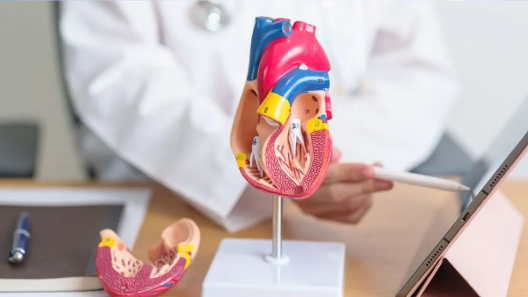Respond to the question below with a single word or phrase:
What is the device in the background of the image?

A tablet or electronic device